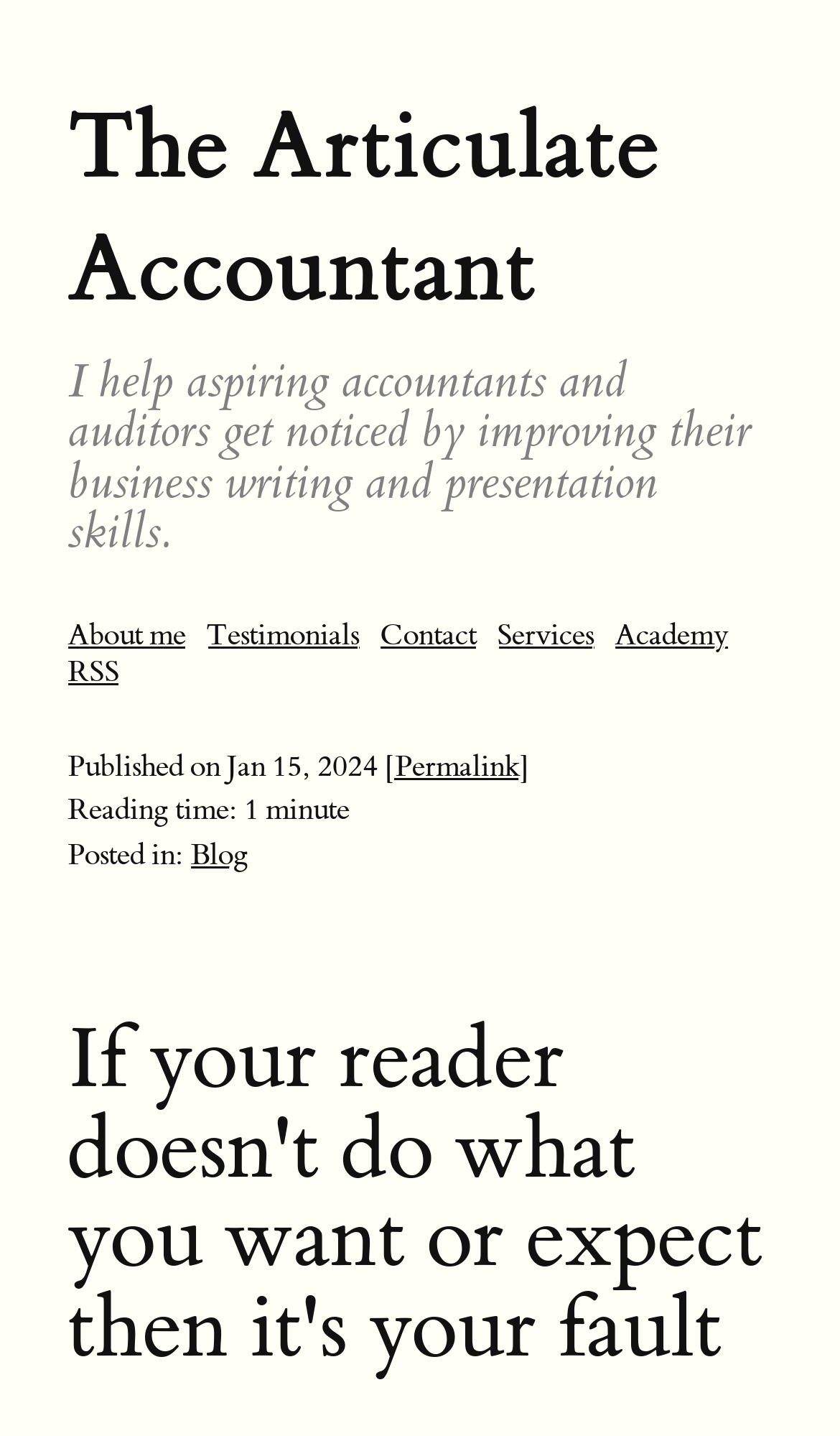Please determine the bounding box coordinates of the element to click on in order to accomplish the following task: "visit the home page". Ensure the coordinates are four float numbers ranging from 0 to 1, i.e., [left, top, right, bottom].

[0.08, 0.059, 0.785, 0.23]